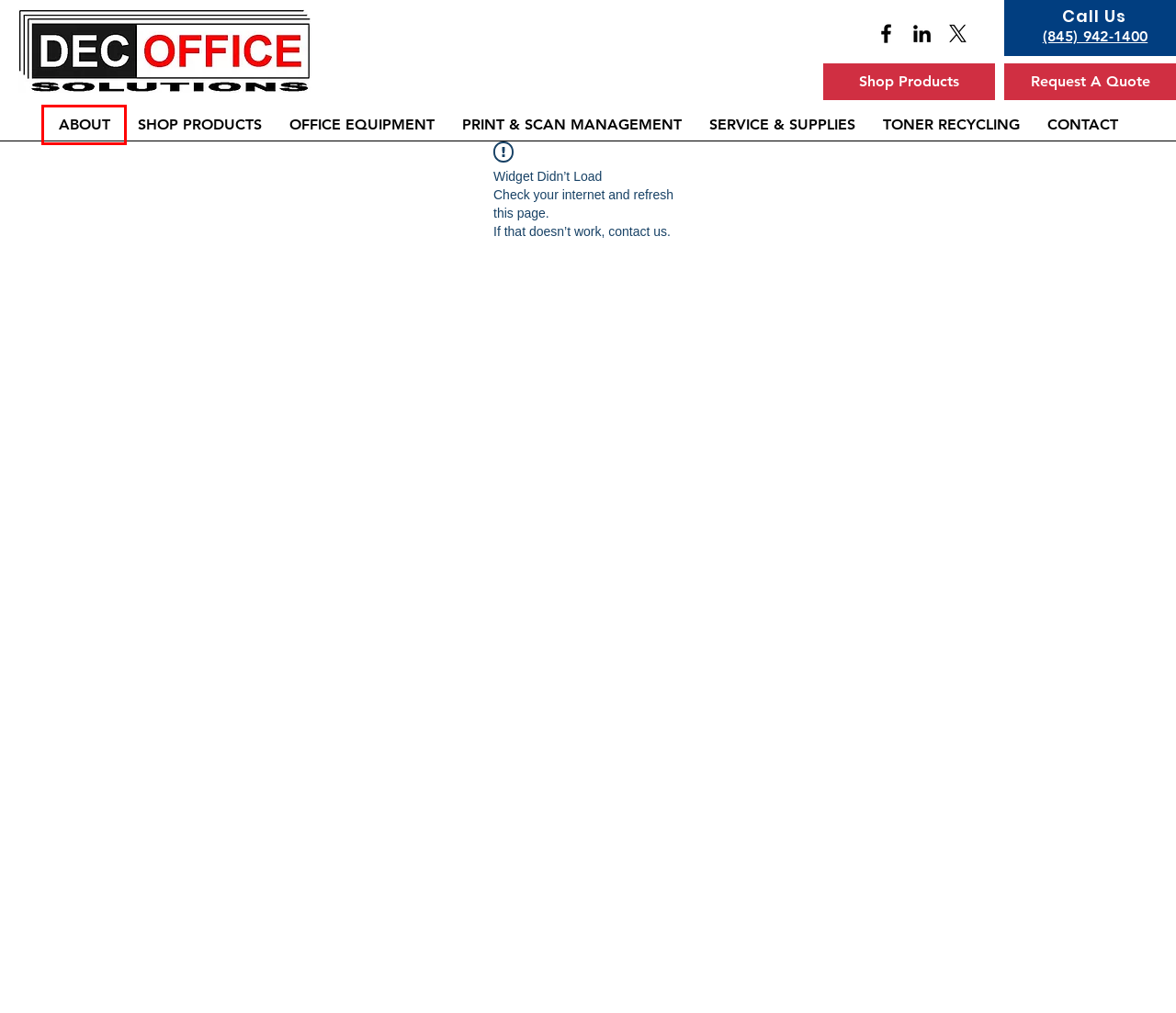You have a screenshot of a webpage with a red bounding box around a UI element. Determine which webpage description best matches the new webpage that results from clicking the element in the bounding box. Here are the candidates:
A. Request A Quote | DEC Office Solutions | Professional Solutions NJ, NY
B. About | DEC Office Solutions | Total Office Solutions NY and NJ
C. Print & Scan Management | DEC Office Solutions | Kyocera Print Management In New York
D. Service Center | DEC Office Solutions | Rockland County, New York
E. Toner Recycling | DEC Office Solutions | Saving Toner In NJ and NY
F. Contact | DEC Office Solutions | Professional Solutions NJ and NY
G. Office Equipment | DEC Office Solutions | Printers, Copiers, All-In-Ones New York
H. Sitemap | DEC Office Solutions | Authorized Total Solutions NJ, NY

B